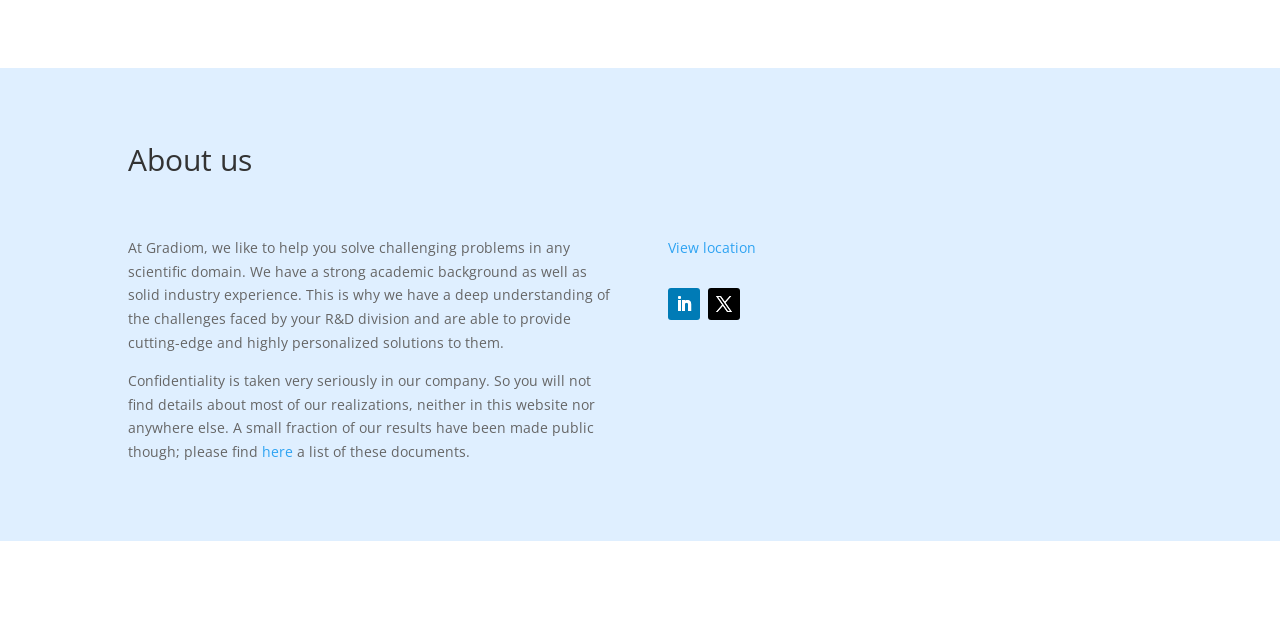Identify the bounding box coordinates for the UI element mentioned here: "Follow". Provide the coordinates as four float values between 0 and 1, i.e., [left, top, right, bottom].

[0.553, 0.45, 0.578, 0.5]